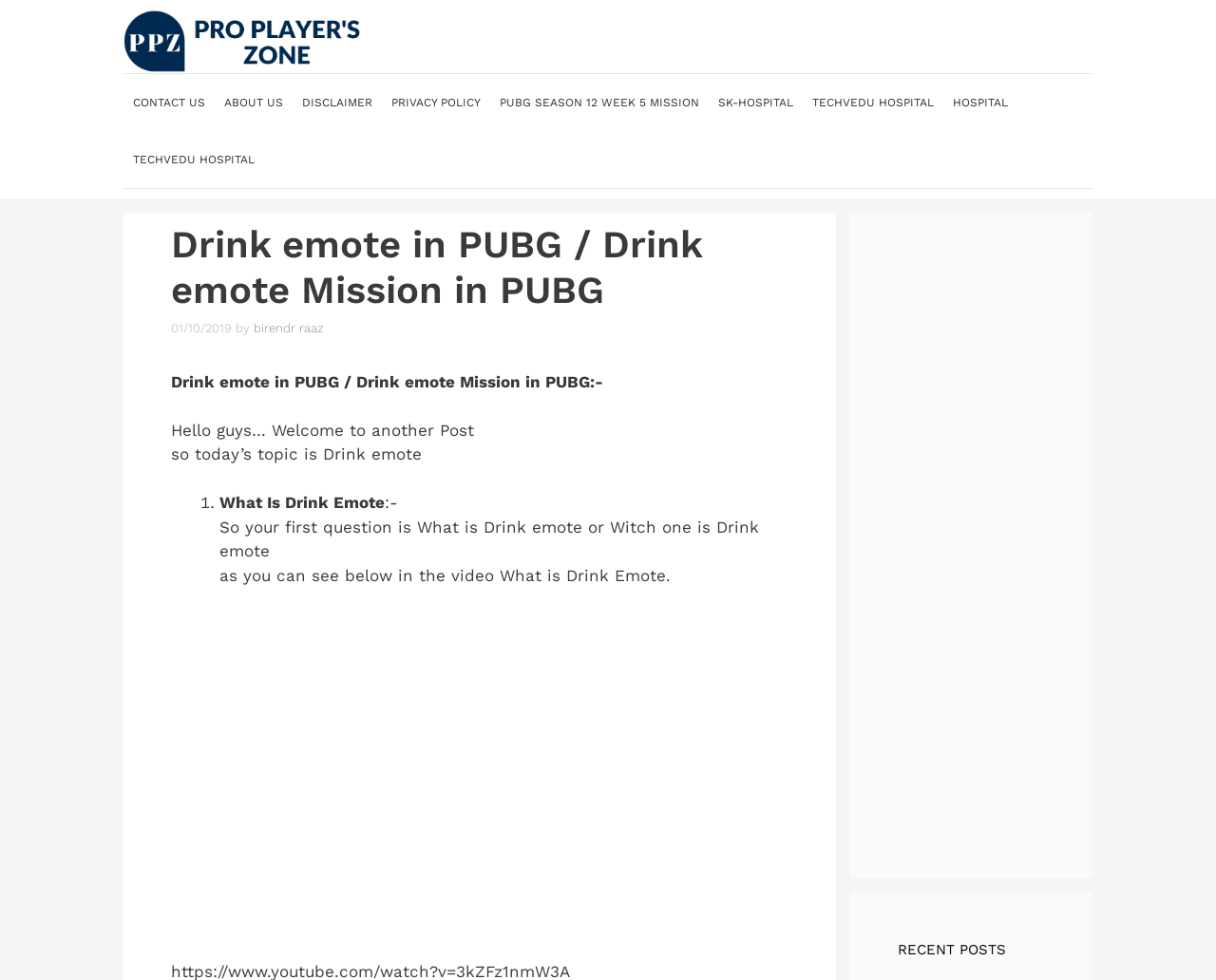Please identify the bounding box coordinates of the clickable area that will fulfill the following instruction: "Click the 'CONTACT US' link". The coordinates should be in the format of four float numbers between 0 and 1, i.e., [left, top, right, bottom].

[0.102, 0.075, 0.177, 0.134]